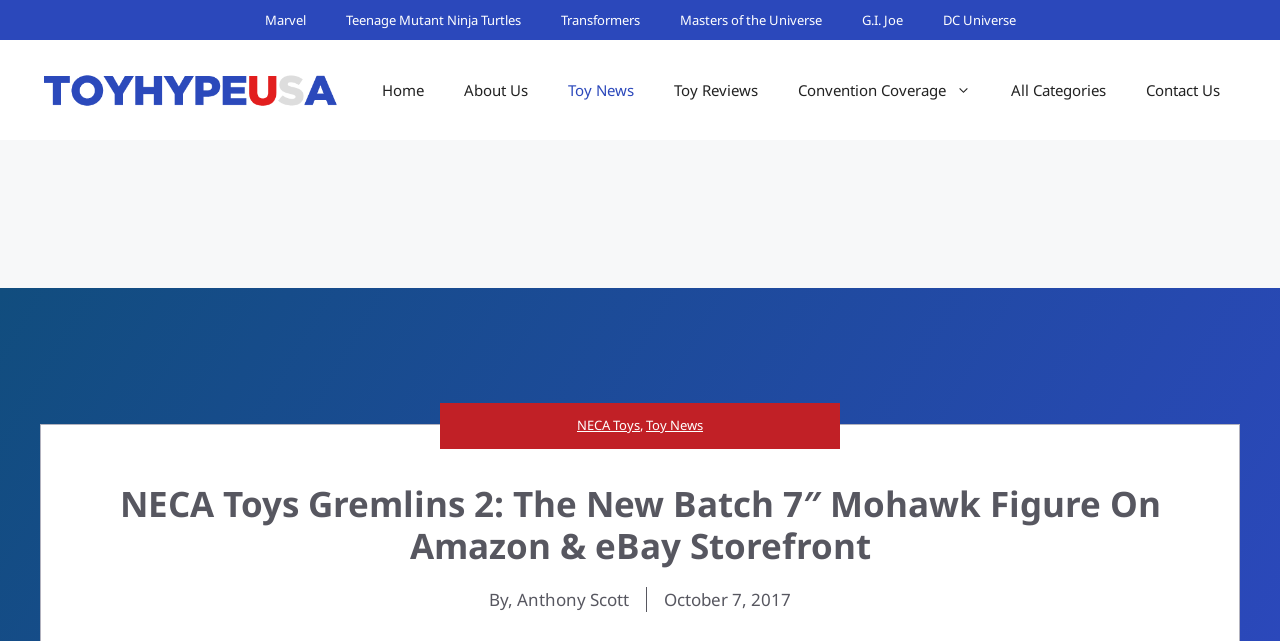What is the name of the website?
Could you answer the question with a detailed and thorough explanation?

The banner at the top of the webpage displays the logo and name 'Toy Hype USA', which suggests that this is the name of the website.